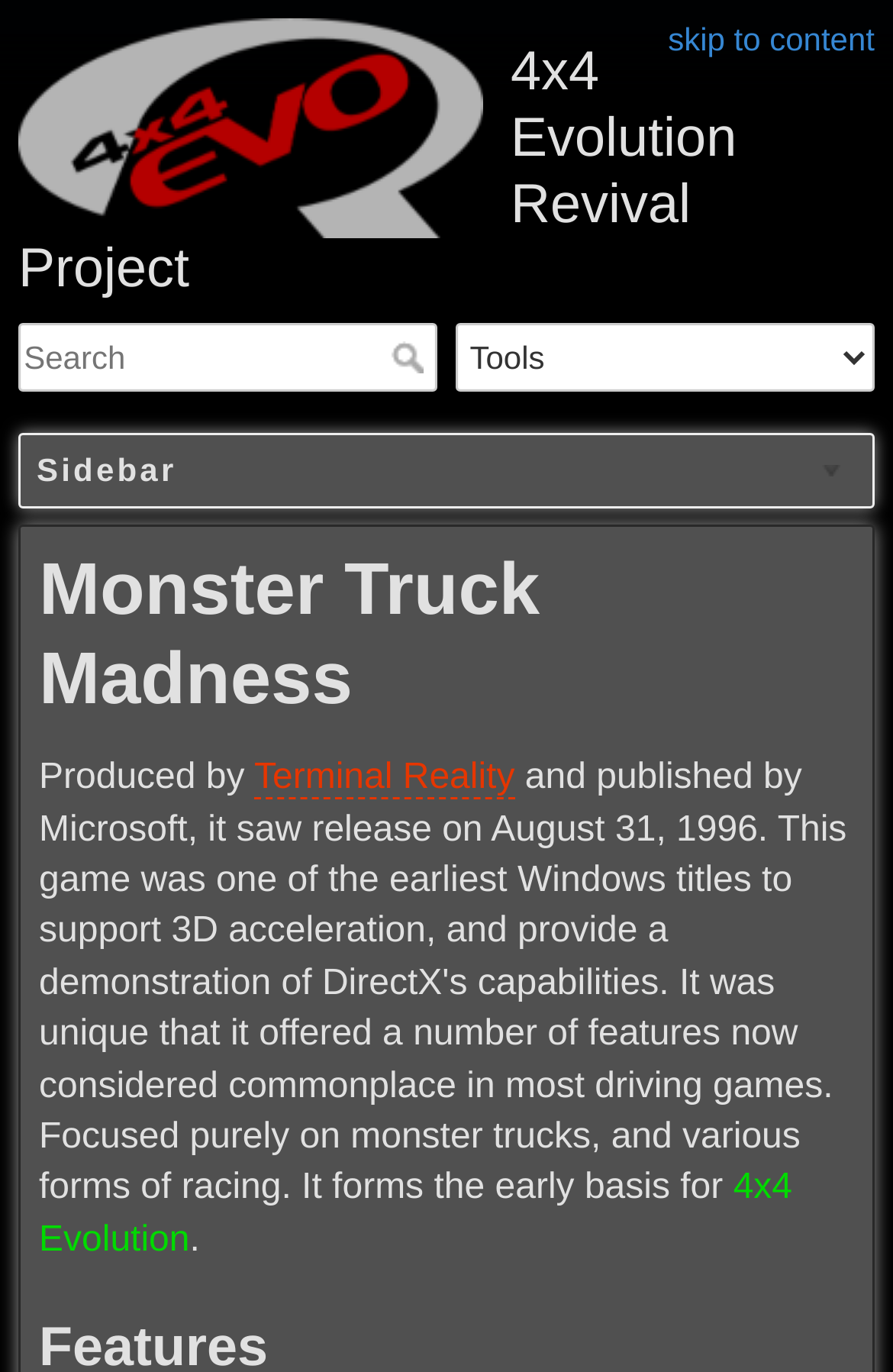Answer in one word or a short phrase: 
What is the name of the game series?

Monster Truck Madness